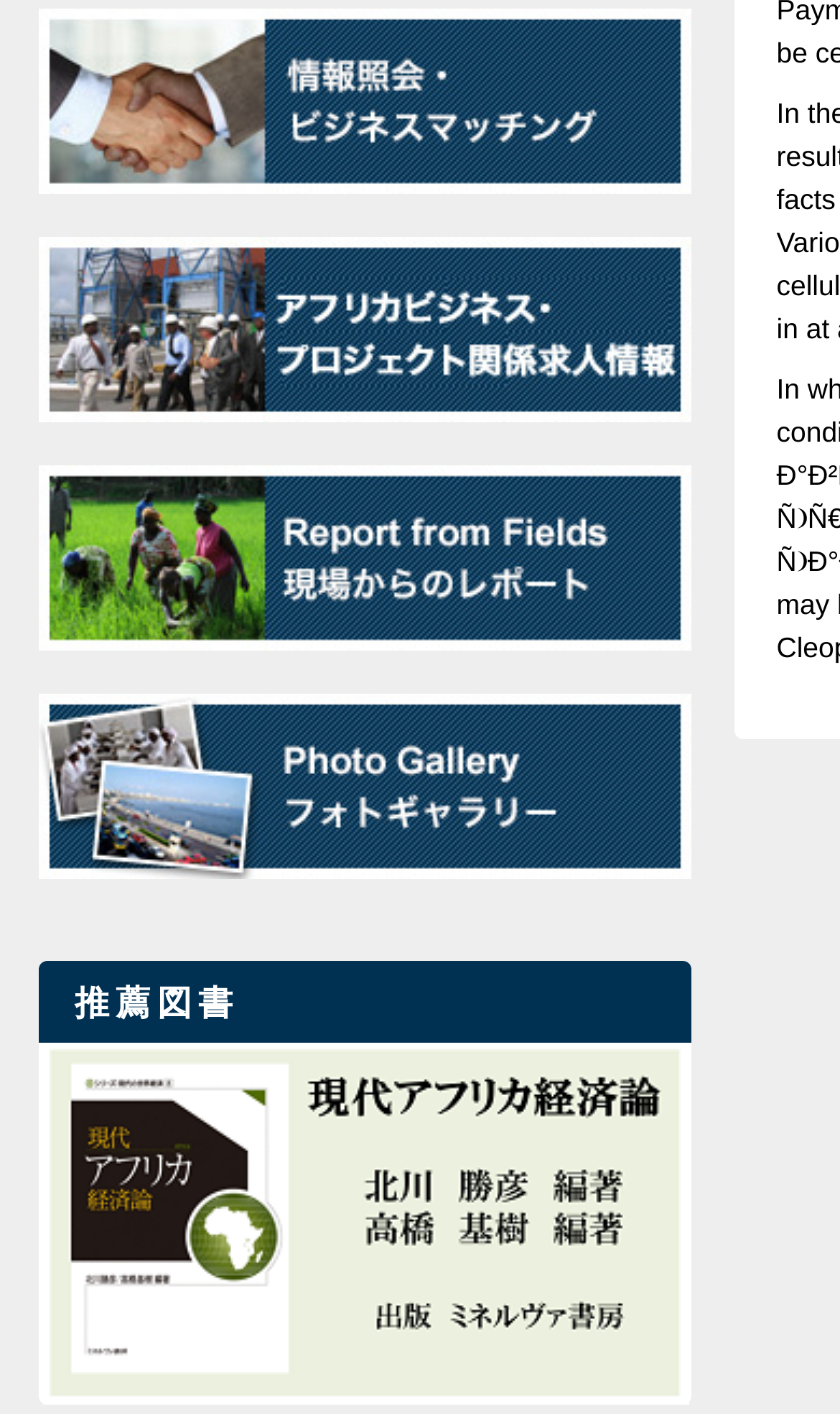How many images are associated with the link '求人'?
Look at the screenshot and respond with a single word or phrase.

1